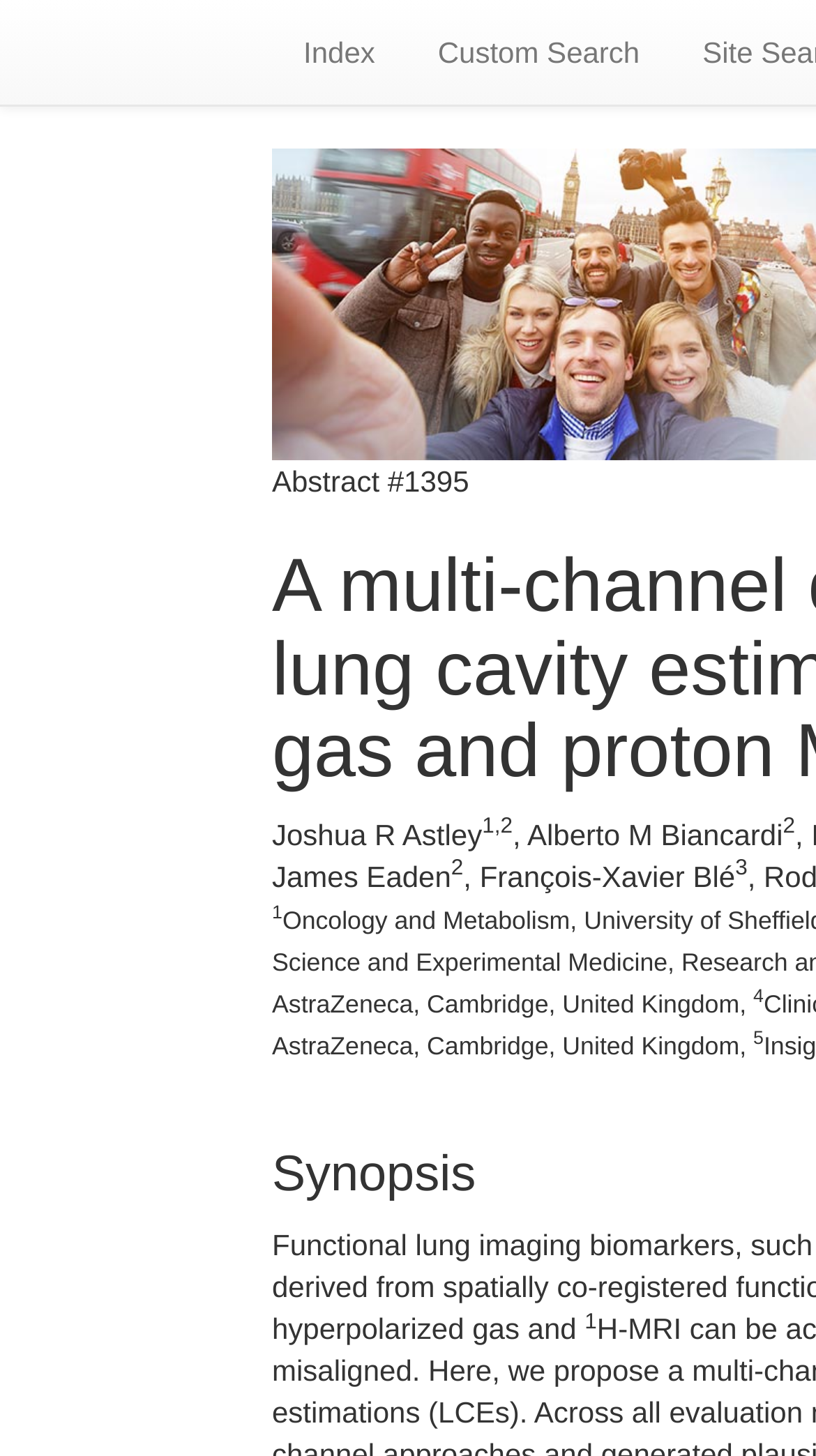How many authors are listed?
Give a detailed explanation using the information visible in the image.

I counted the number of authors listed on the webpage, which are Joshua R Astley, Alberto M Biancardi, François-Xavier Blé, and one more author with superscript '4'.